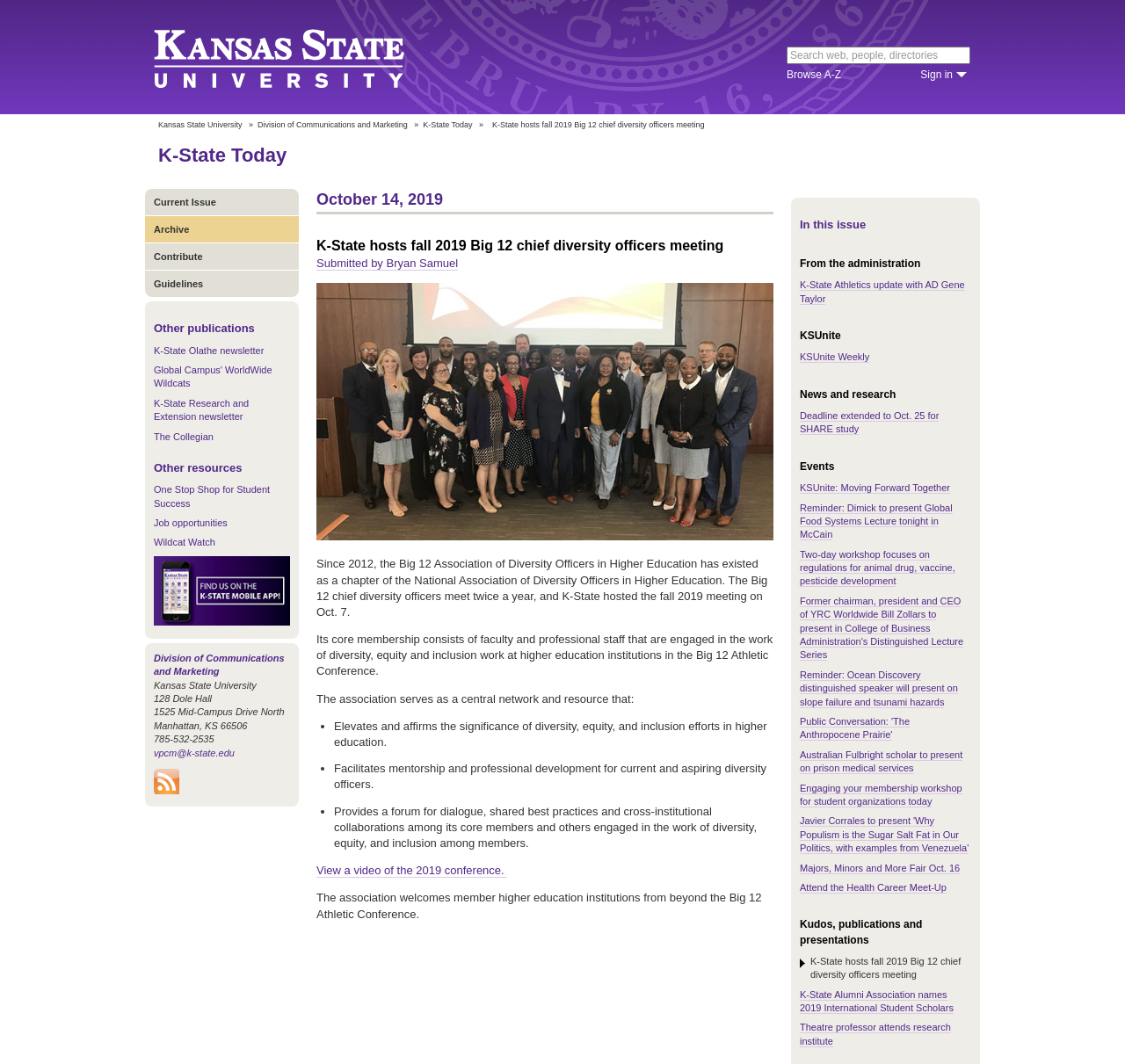Indicate the bounding box coordinates of the clickable region to achieve the following instruction: "Click on the 'GIVE' link."

None